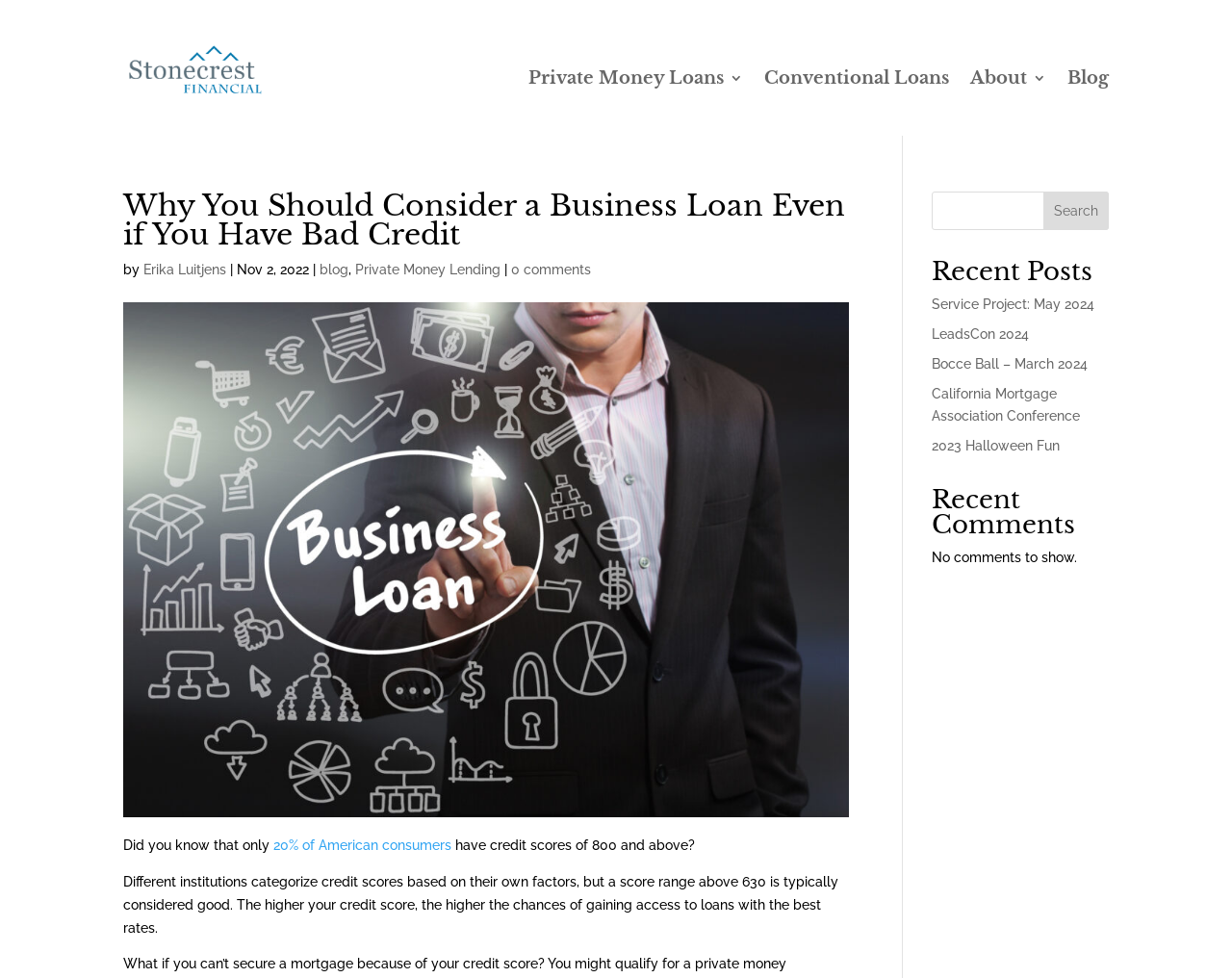What is the topic of the article?
Using the image as a reference, answer the question in detail.

I inferred the topic of the article by looking at the title and the content, which mentions business loans and credit scores.